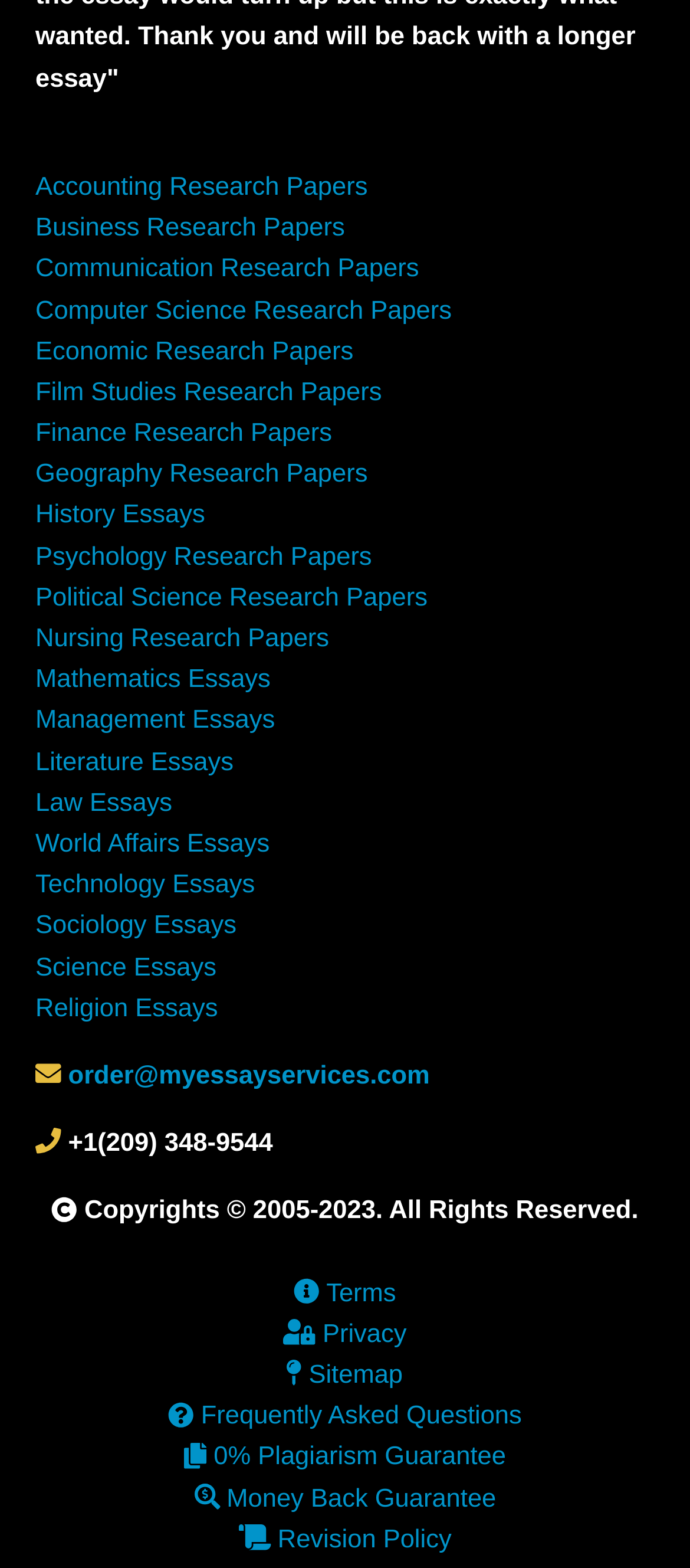Use a single word or phrase to answer the question:
What is the category of research papers at the top left?

Accounting